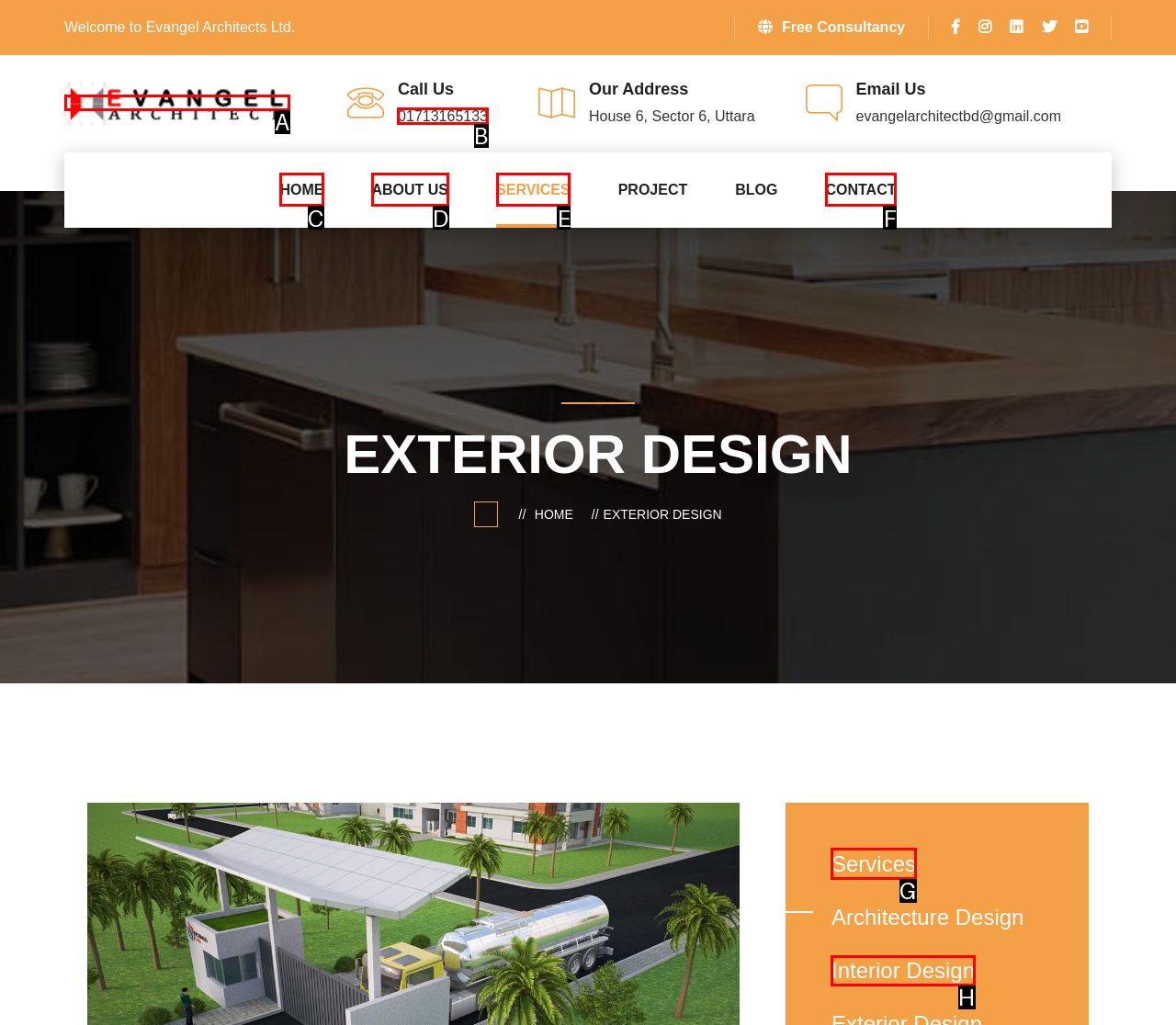Tell me which one HTML element I should click to complete the following task: Call the phone number Answer with the option's letter from the given choices directly.

B